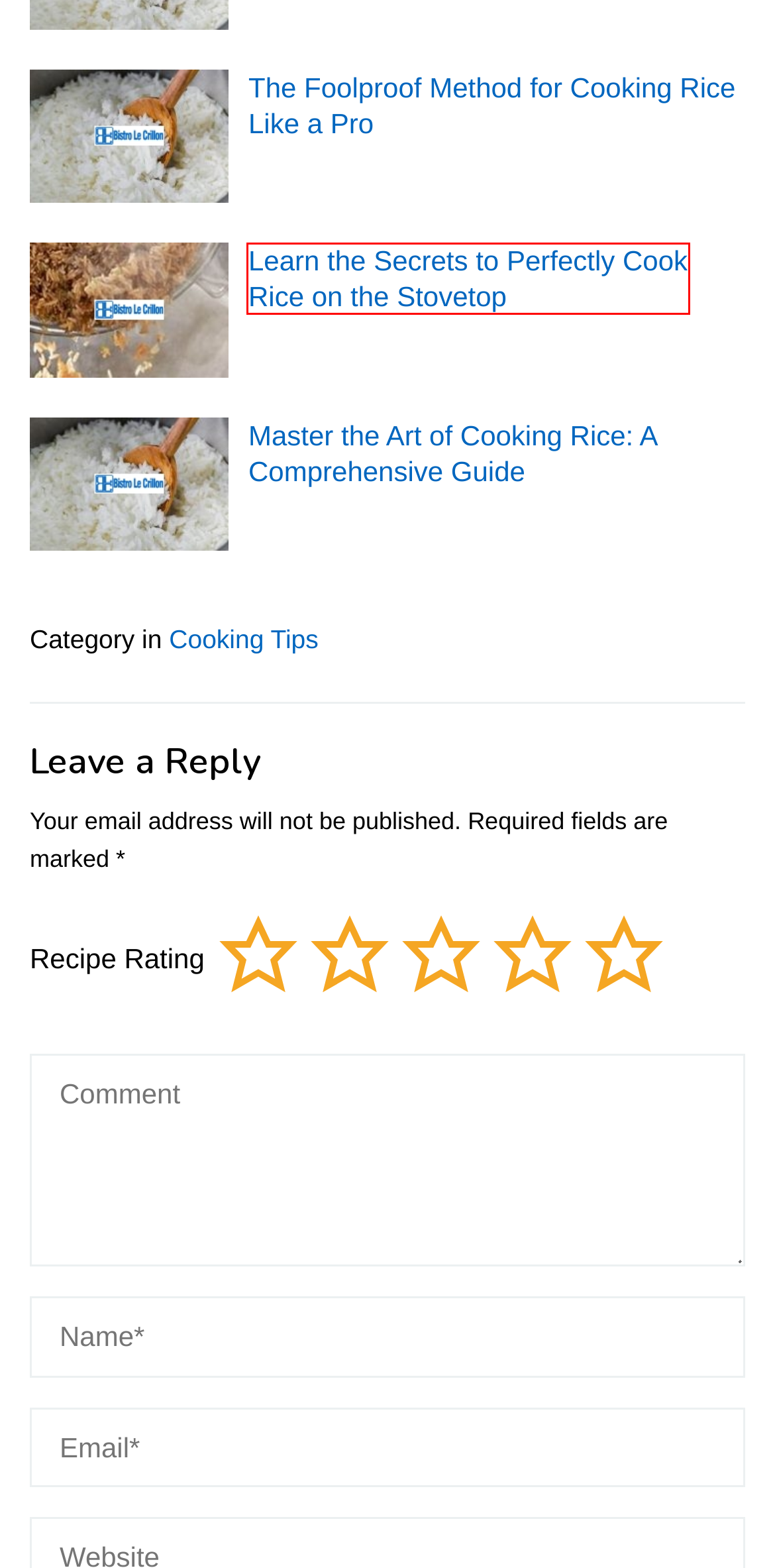A screenshot of a webpage is given, featuring a red bounding box around a UI element. Please choose the webpage description that best aligns with the new webpage after clicking the element in the bounding box. These are the descriptions:
A. About Us | Bistro Le Crillon
B. Category: Cooking Tips | Bistro Le Crillon
C. Master the Art of Cooking Grouper with These Essential Tips | Bistro Le Crillon
D. How to Make Delicious Hash Browns at Home | Bistro Le Crillon
E. Master the Art of Cooking Israeli Couscous | Bistro Le Crillon
F. Learn the Secrets to Perfectly Cook Rice on the Stovetop | Bistro Le Crillon
G. how to cook rice | Bistro Le Crillon
H. Master the Art of Cooking Rice: A Comprehensive Guide | Bistro Le Crillon

F